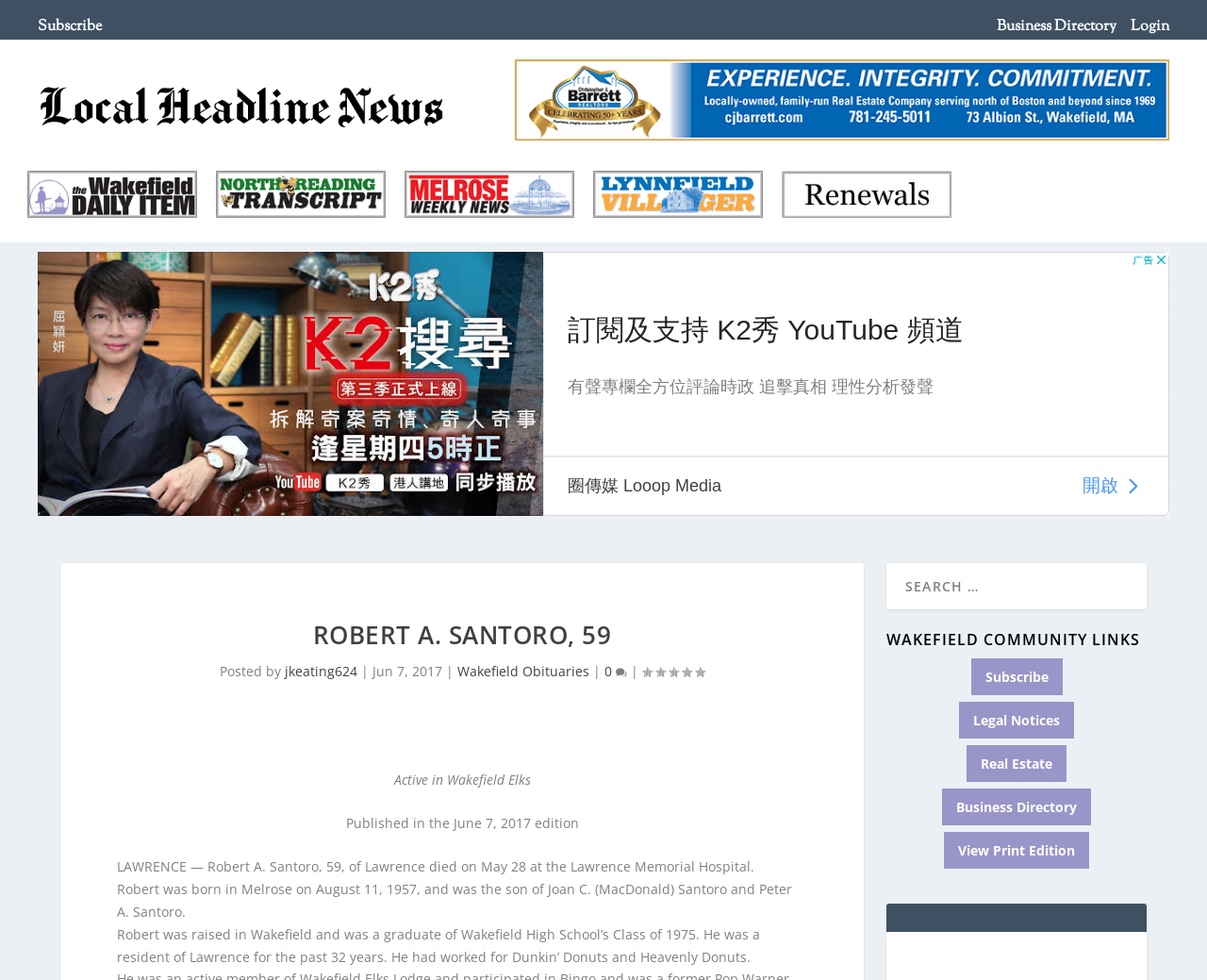Please identify the primary heading on the webpage and return its text.

ROBERT A. SANTORO, 59